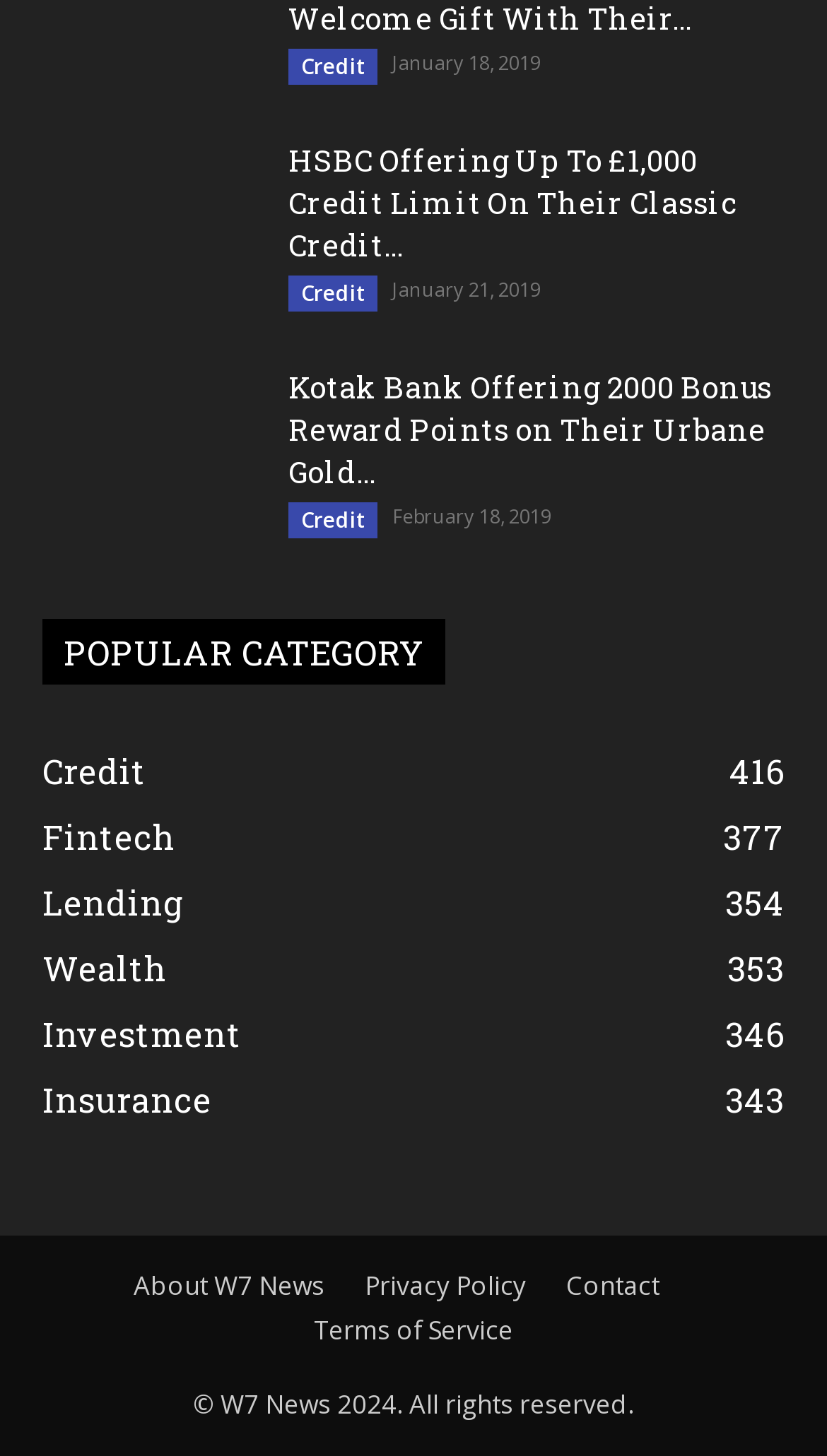What is the category of the news article with the title 'Kotak Bank Offering 2000 Bonus Reward Points on Their Urbane Gold Credit Card'?
Answer with a single word or phrase by referring to the visual content.

Credit